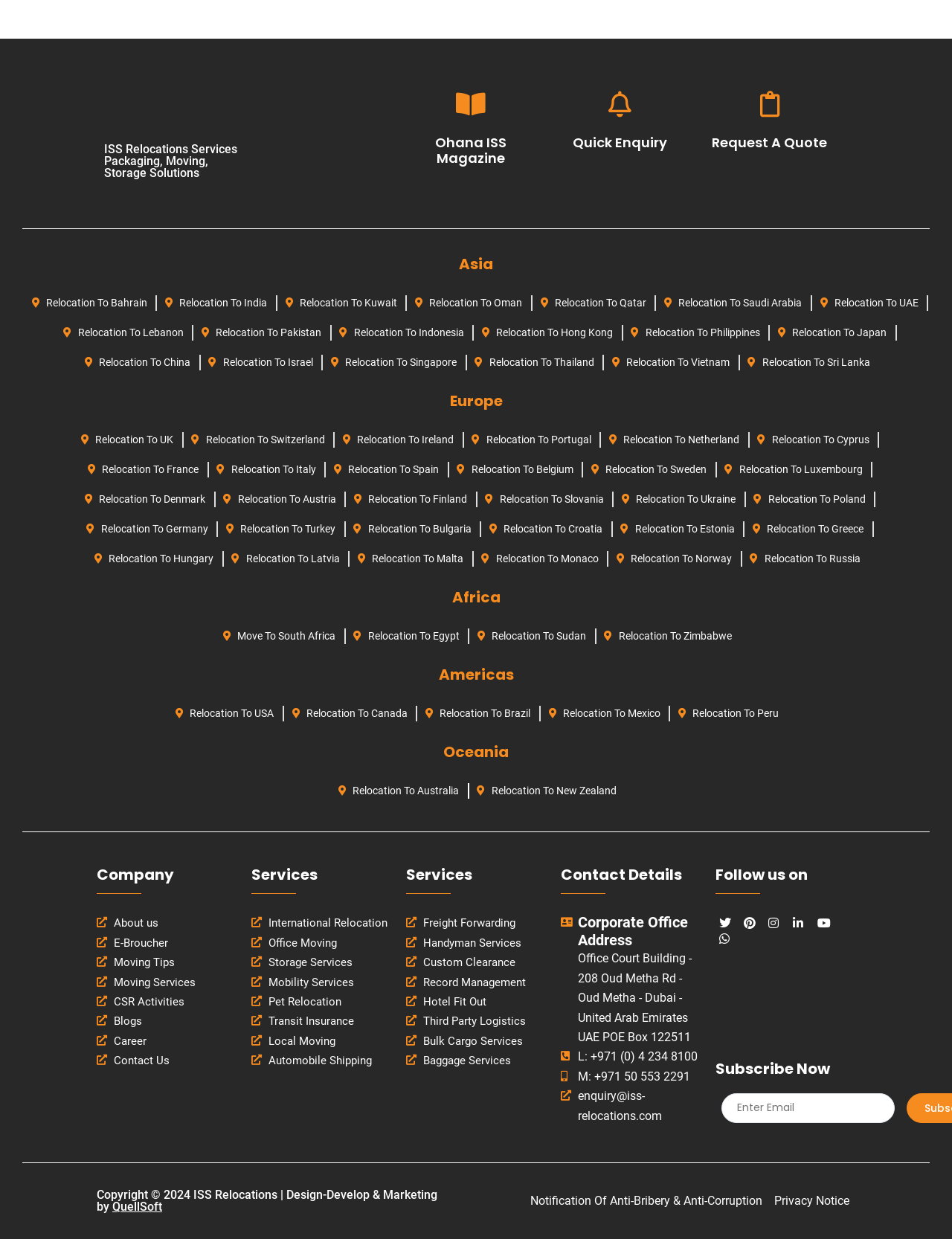Answer with a single word or phrase: 
How many regions are listed for relocation services?

5